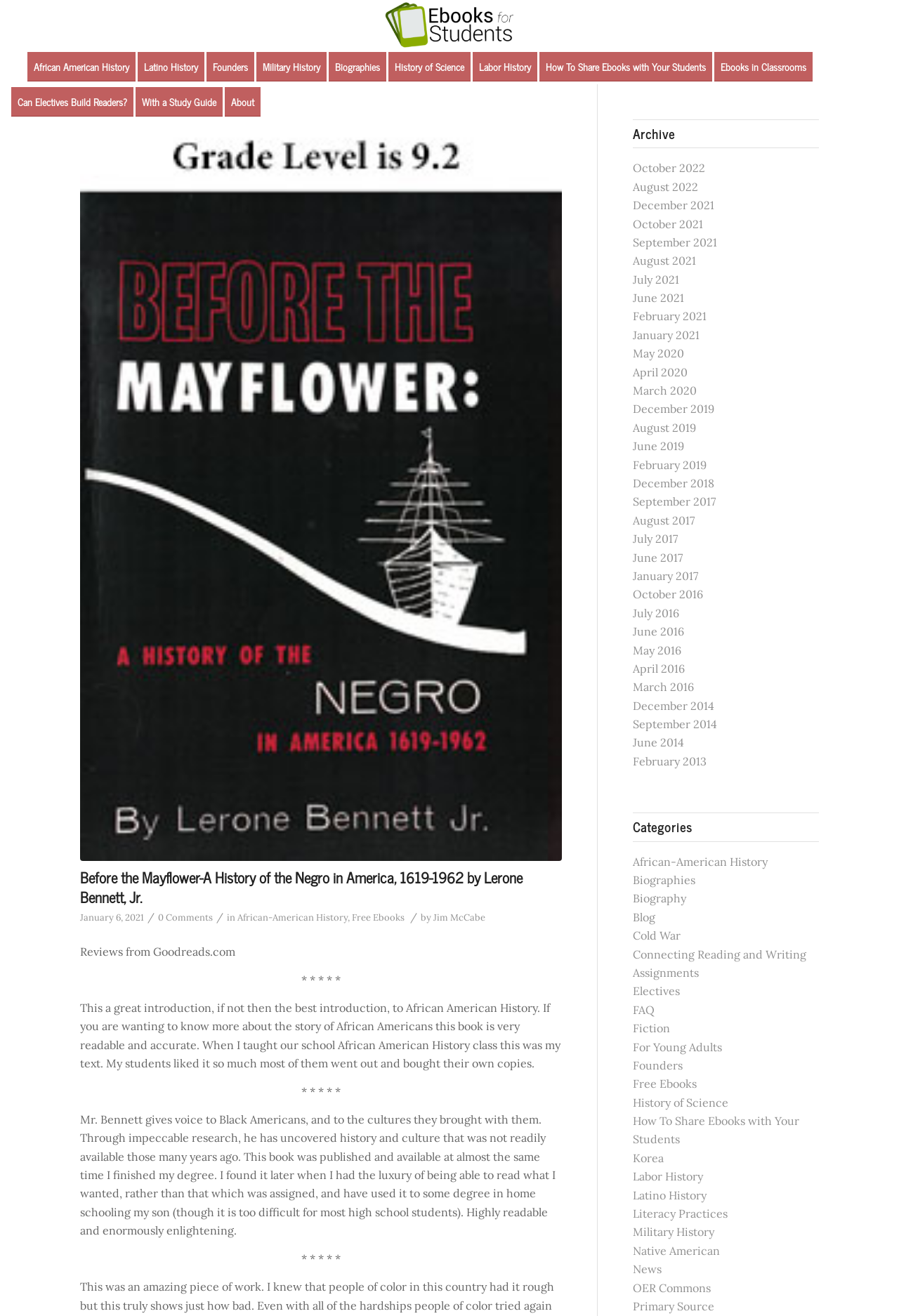Please determine the bounding box coordinates for the element with the description: "Connecting Reading and Writing Assignments".

[0.704, 0.72, 0.897, 0.744]